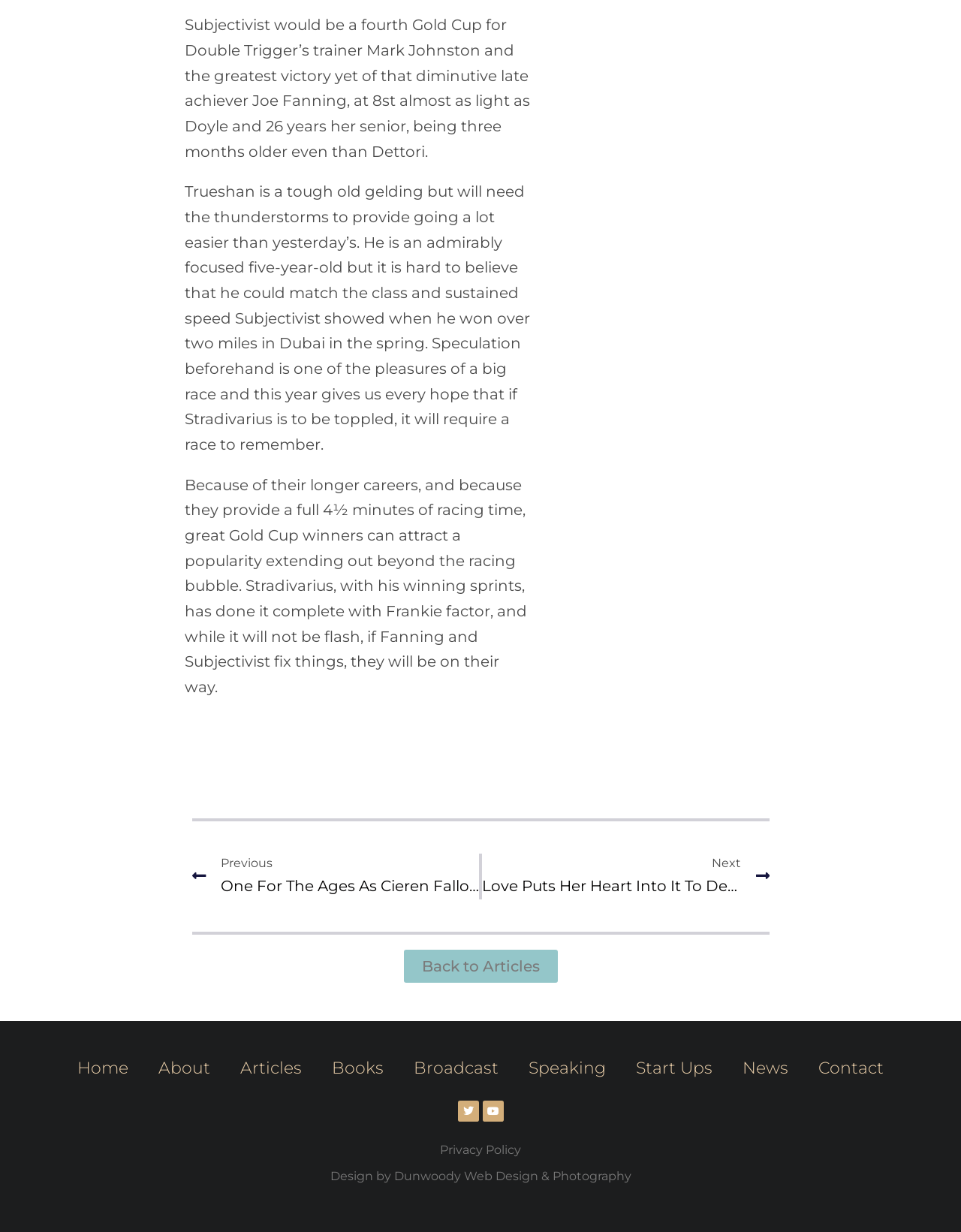From the element description: "Back to Articles", extract the bounding box coordinates of the UI element. The coordinates should be expressed as four float numbers between 0 and 1, in the order [left, top, right, bottom].

[0.42, 0.771, 0.58, 0.798]